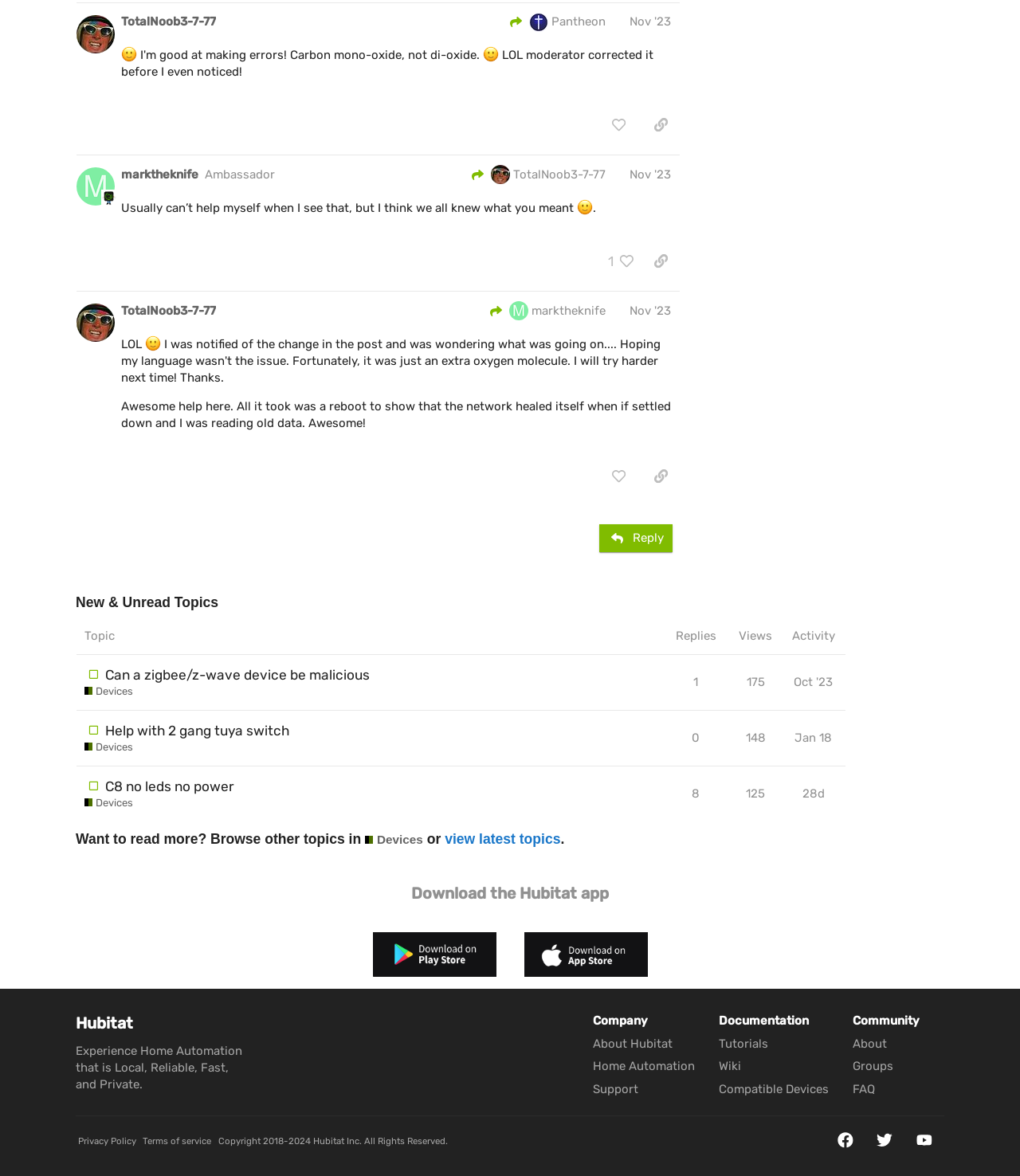Highlight the bounding box coordinates of the element that should be clicked to carry out the following instruction: "view topic". The coordinates must be given as four float numbers ranging from 0 to 1, i.e., [left, top, right, bottom].

[0.075, 0.565, 0.653, 0.604]